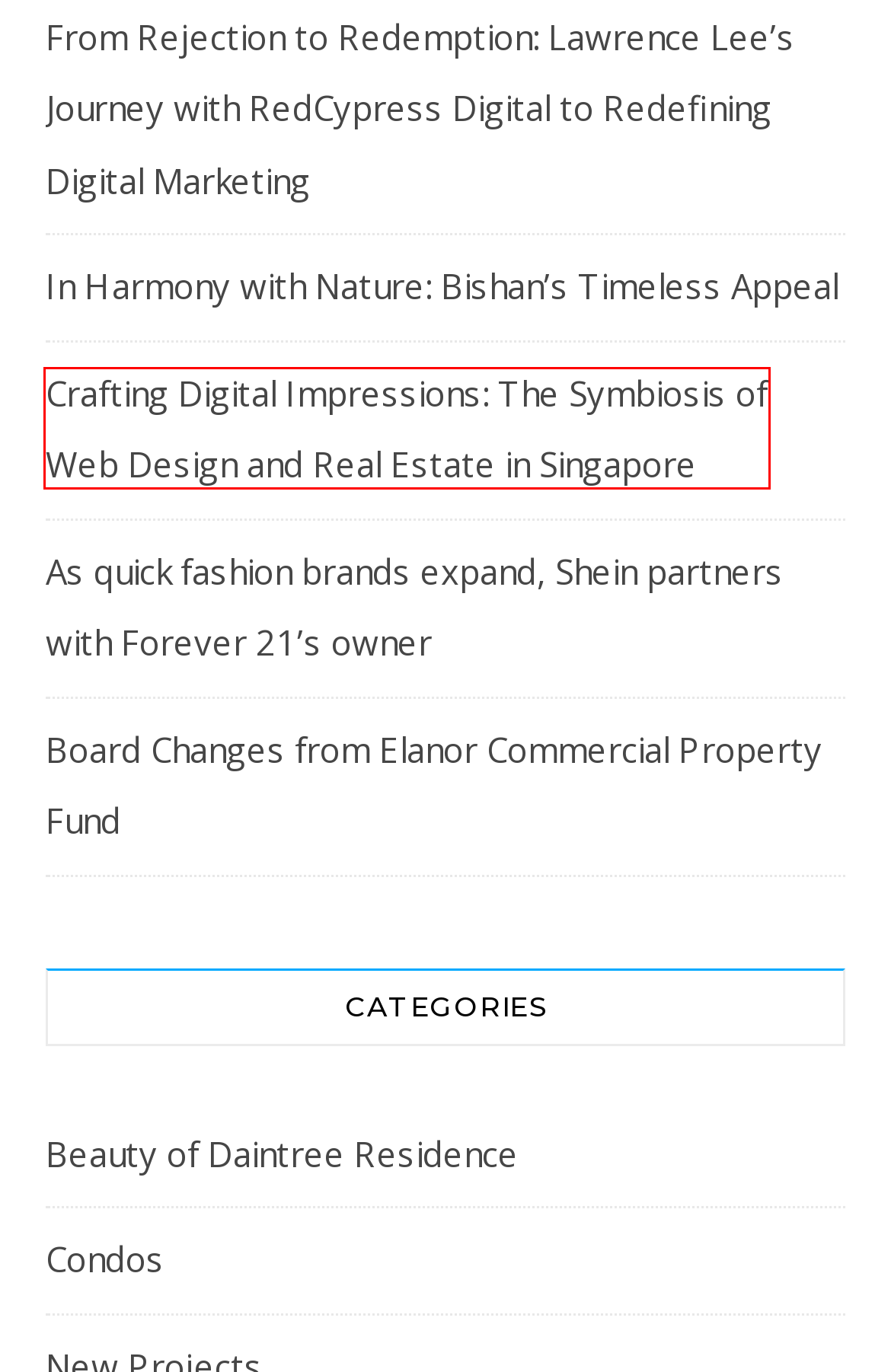You see a screenshot of a webpage with a red bounding box surrounding an element. Pick the webpage description that most accurately represents the new webpage after interacting with the element in the red bounding box. The options are:
A. Property News Archives - Boulestin
B. ExoticBuz | The Best Tech Blog for Everyone
C. Crafting Digital Impressions: The Symbiosis of Web Design and Real Estate in Singapore
D. cheap_property Archives - Boulestin
E. Board Changes from Elanor Commercial Property Fund
F. Contact - Boulestin
G. In Harmony with Nature: Bishan's Timeless Appeal
H. Condos Archives - Boulestin

C